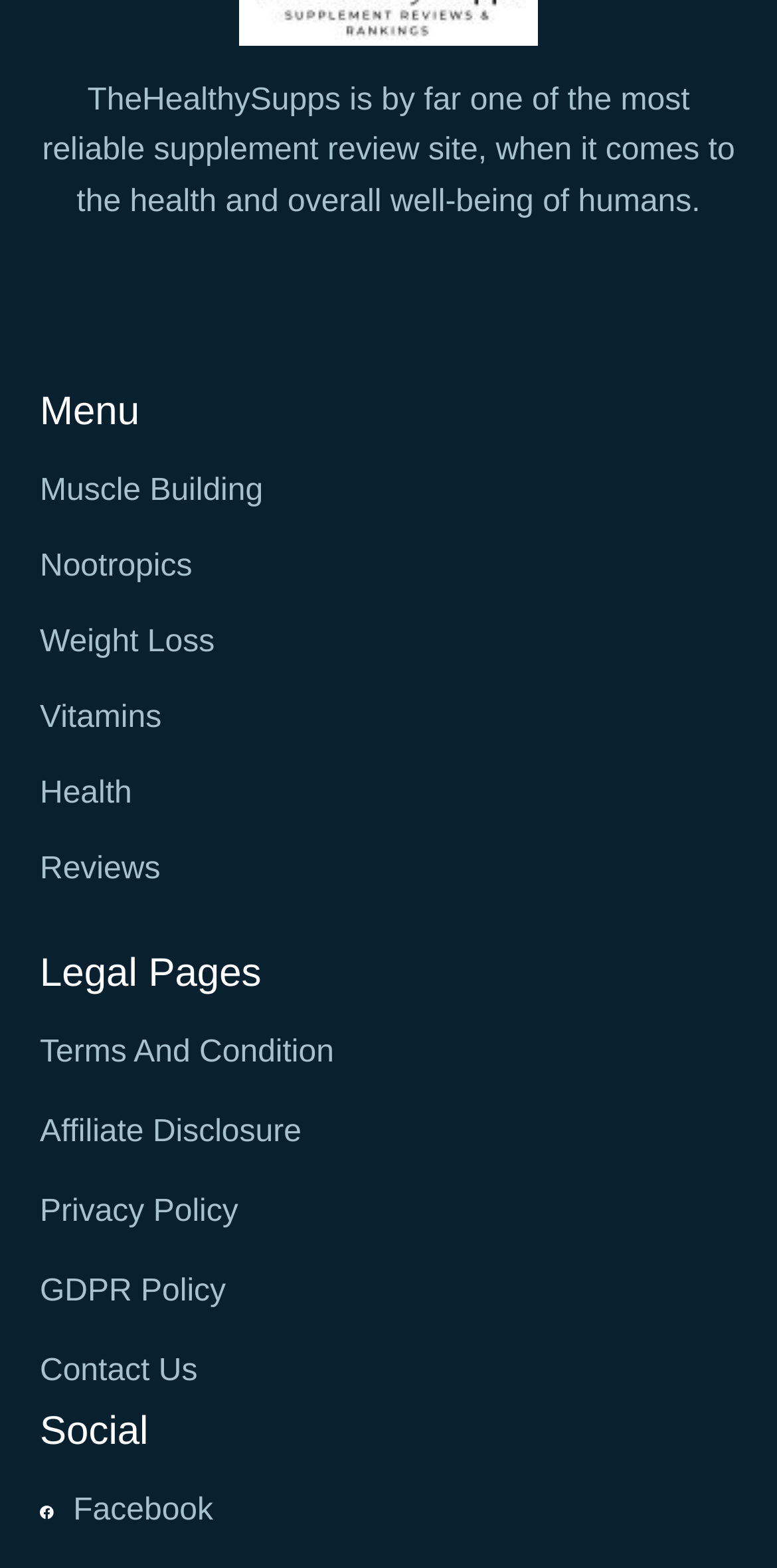How many social media links are available?
Using the image as a reference, answer with just one word or a short phrase.

1